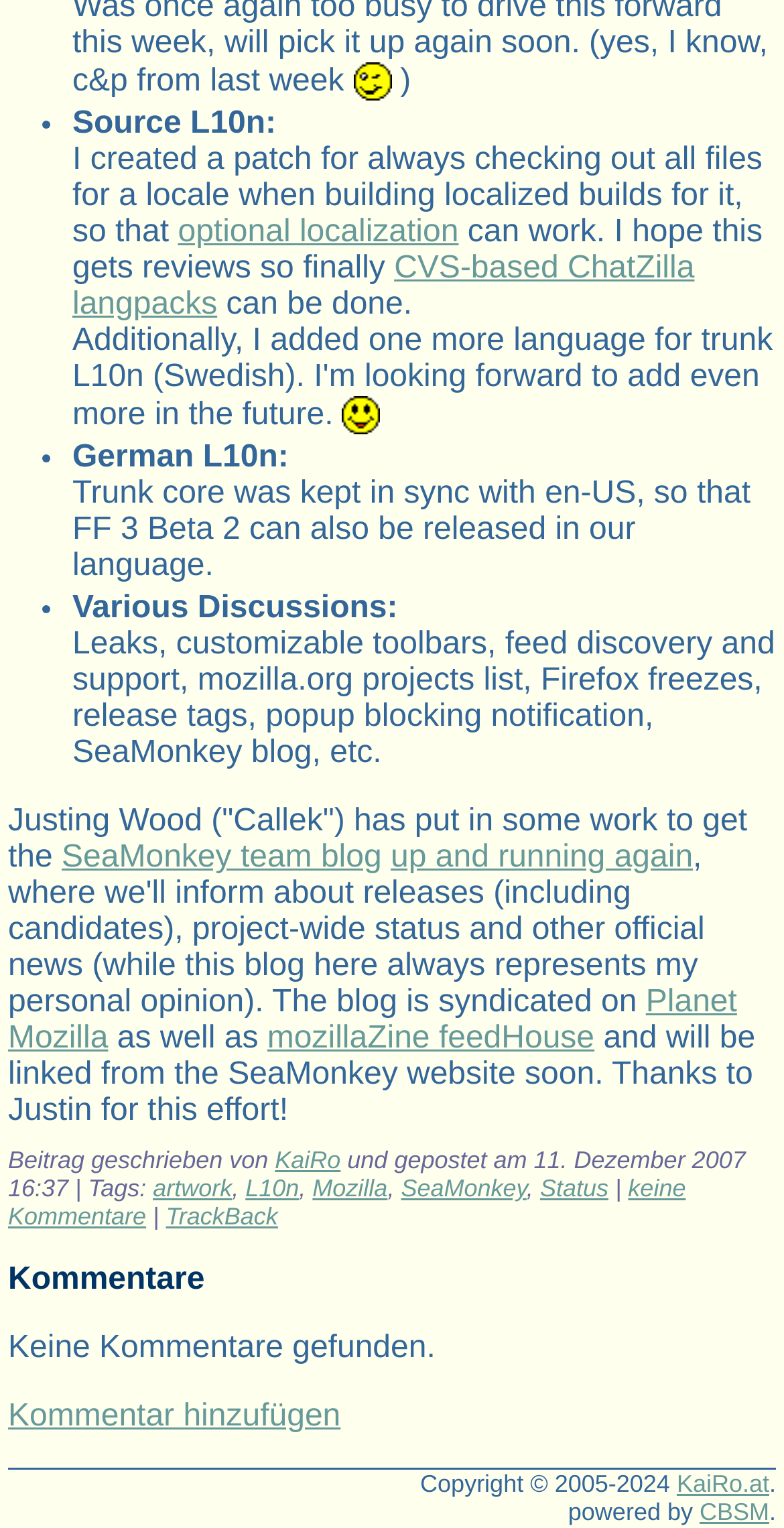Please indicate the bounding box coordinates of the element's region to be clicked to achieve the instruction: "Read the 'Planet Mozilla' page". Provide the coordinates as four float numbers between 0 and 1, i.e., [left, top, right, bottom].

[0.01, 0.645, 0.94, 0.691]